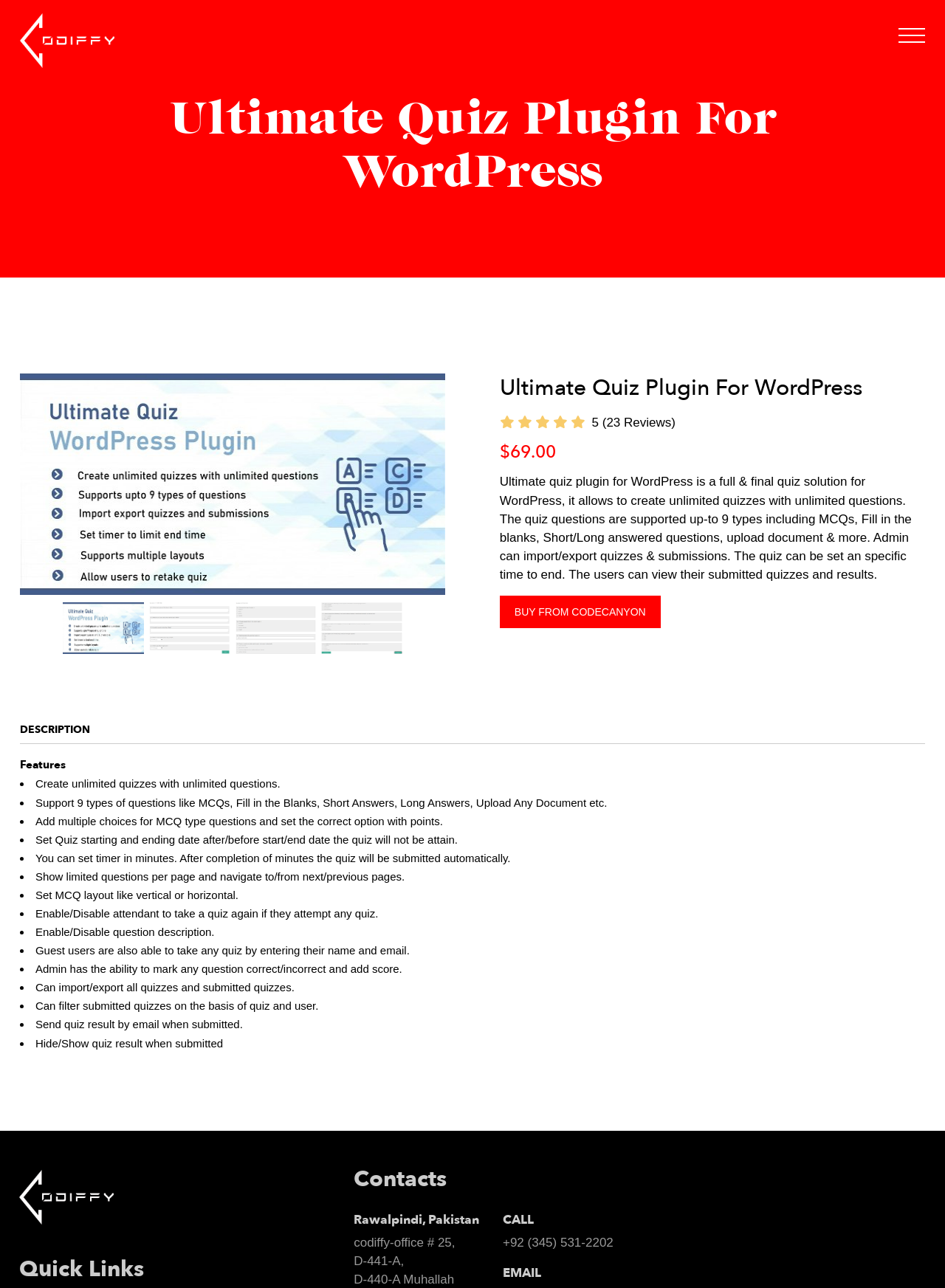What is the price of the plugin?
Please provide a single word or phrase as your answer based on the screenshot.

$69.00